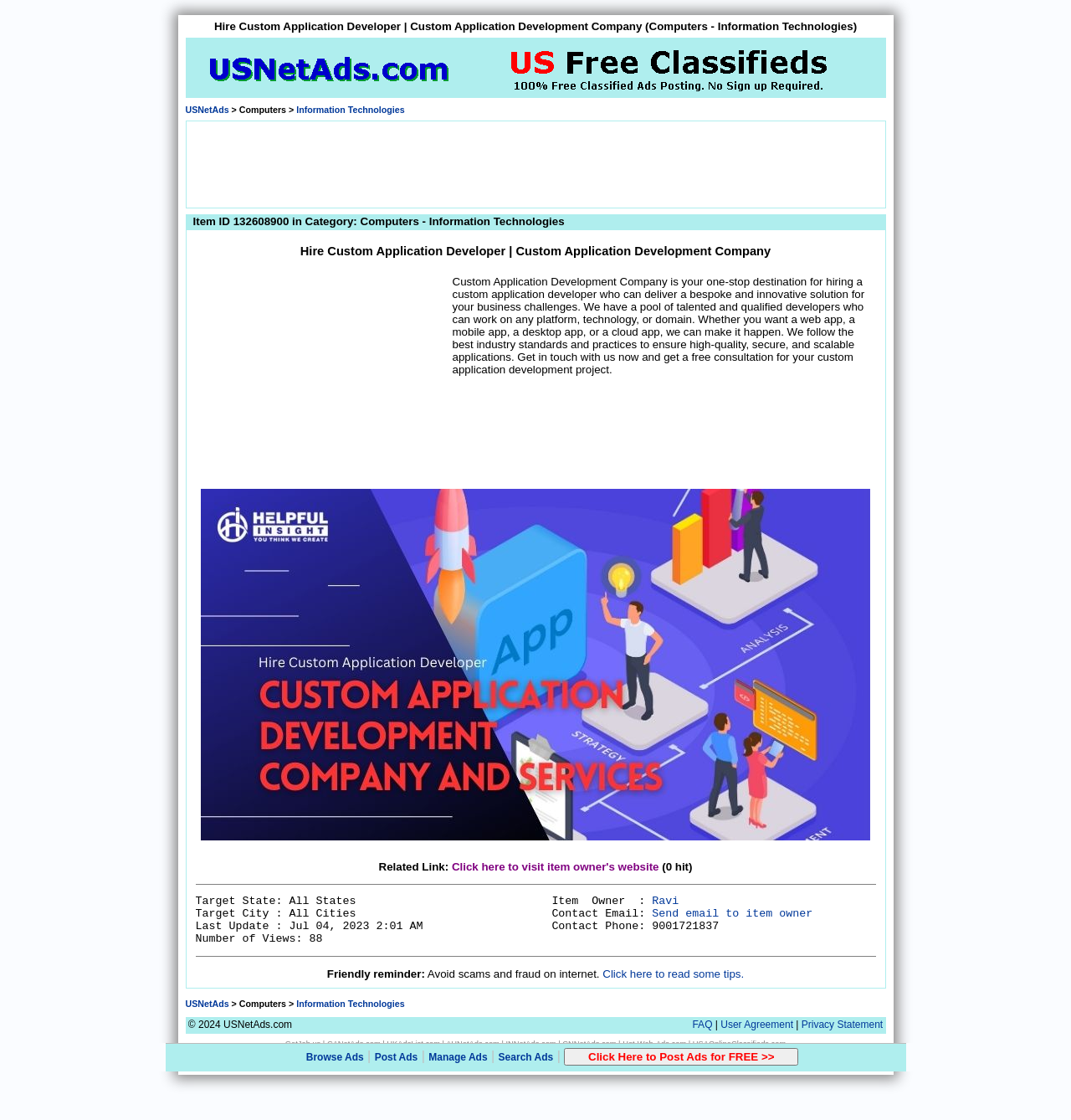Examine the screenshot and answer the question in as much detail as possible: What is the company's one-stop destination for?

The company, Custom Application Development Company, is a one-stop destination for hiring a custom application developer who can deliver a bespoke and innovative solution for business challenges.